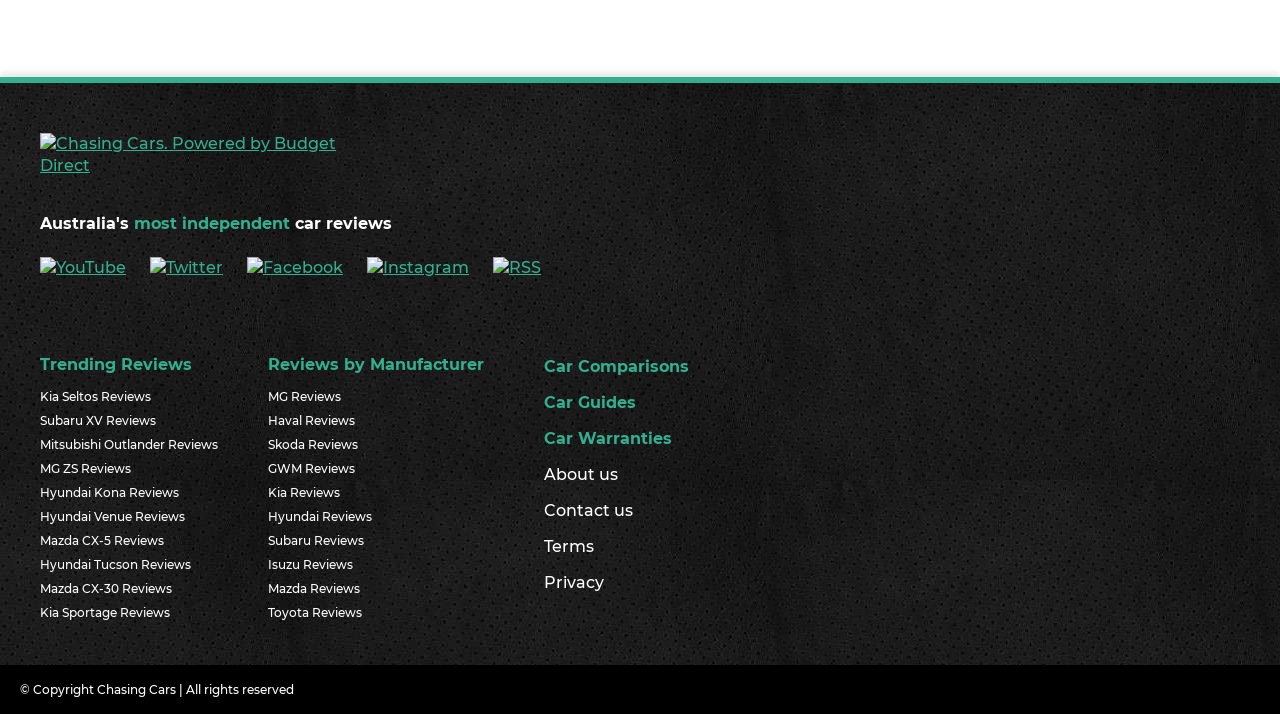What is the last section of the webpage?
Please respond to the question with a detailed and thorough explanation.

The last section of the webpage contains copyright information, which says '© Copyright Chasing Cars | All rights reserved'. This section can be found at the bottom of the webpage.